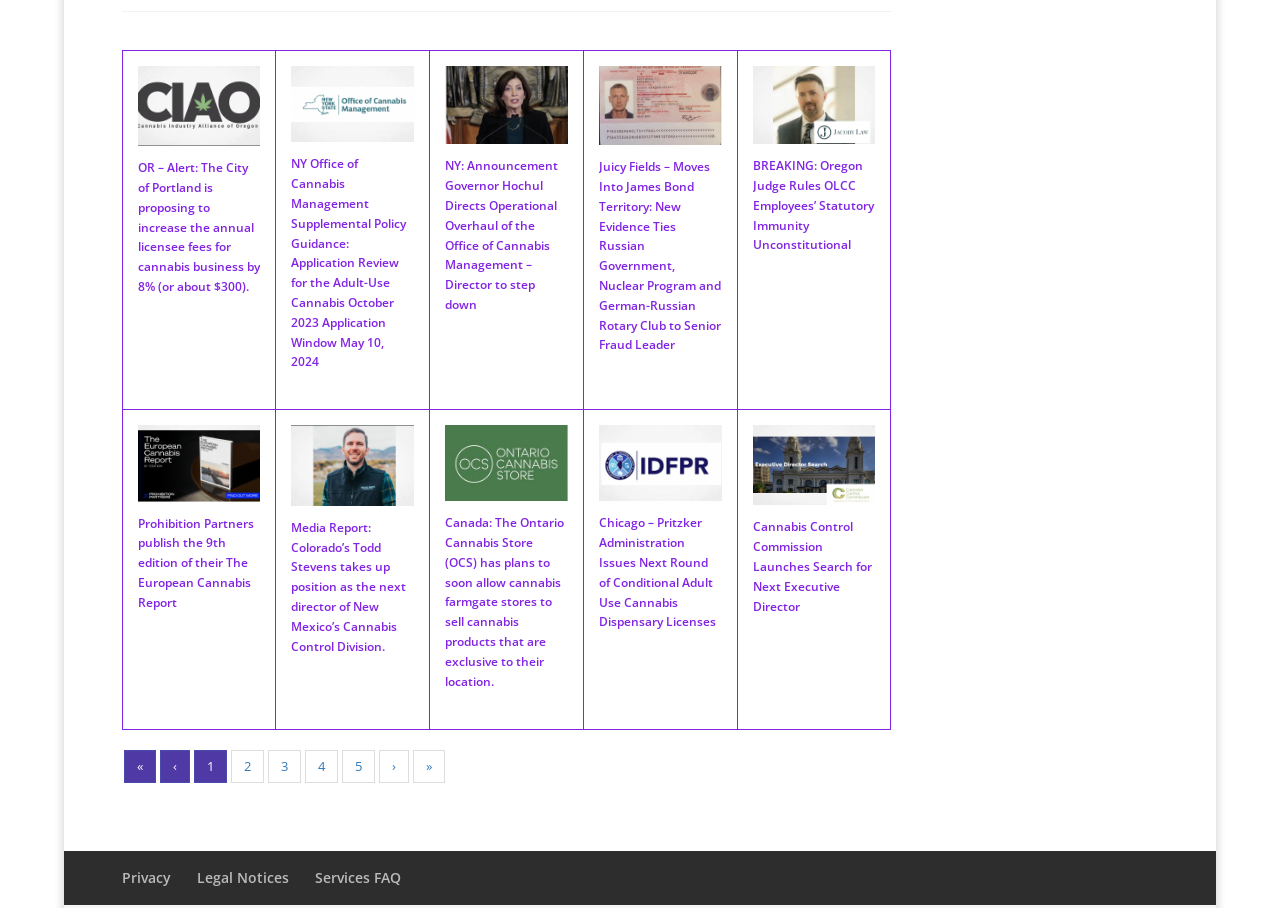Using the element description: "Services FAQ", determine the bounding box coordinates. The coordinates should be in the format [left, top, right, bottom], with values between 0 and 1.

[0.246, 0.956, 0.313, 0.977]